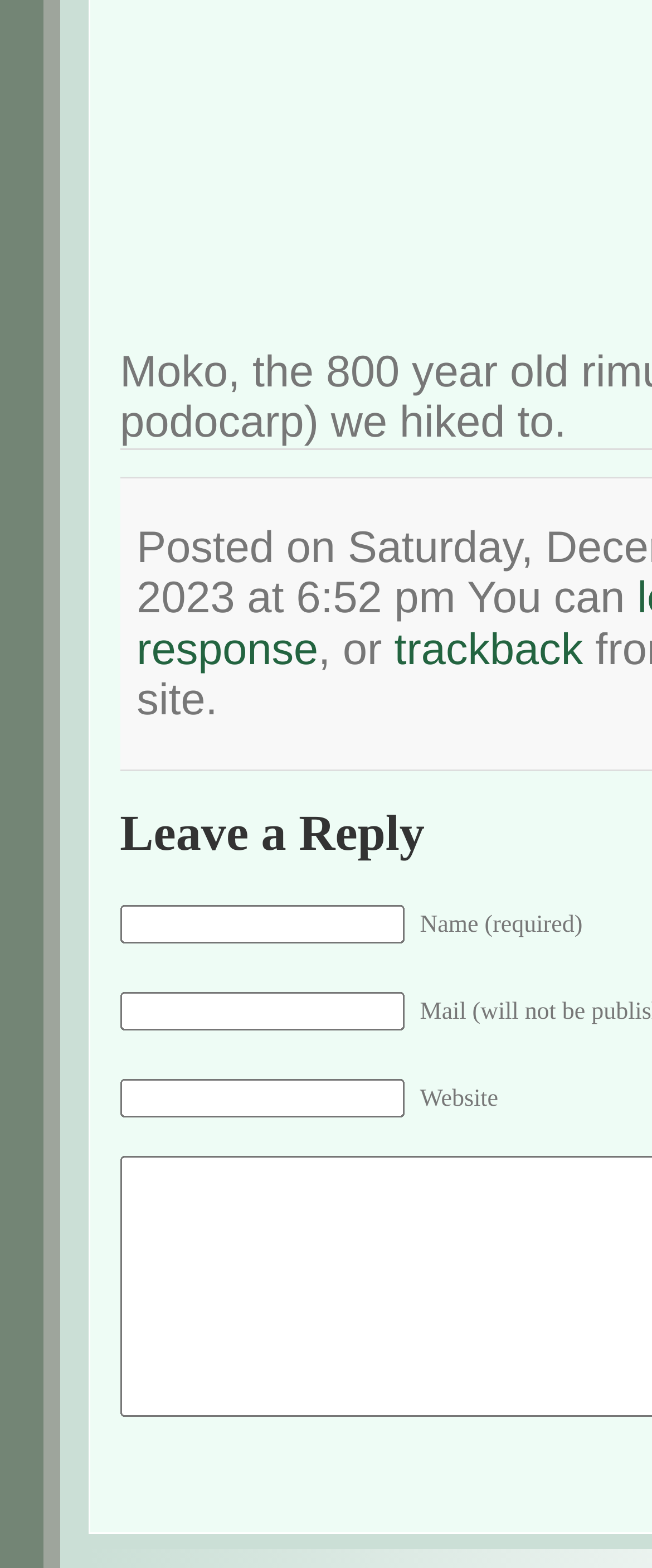Find and provide the bounding box coordinates for the UI element described here: "trackback". The coordinates should be given as four float numbers between 0 and 1: [left, top, right, bottom].

[0.605, 0.398, 0.894, 0.43]